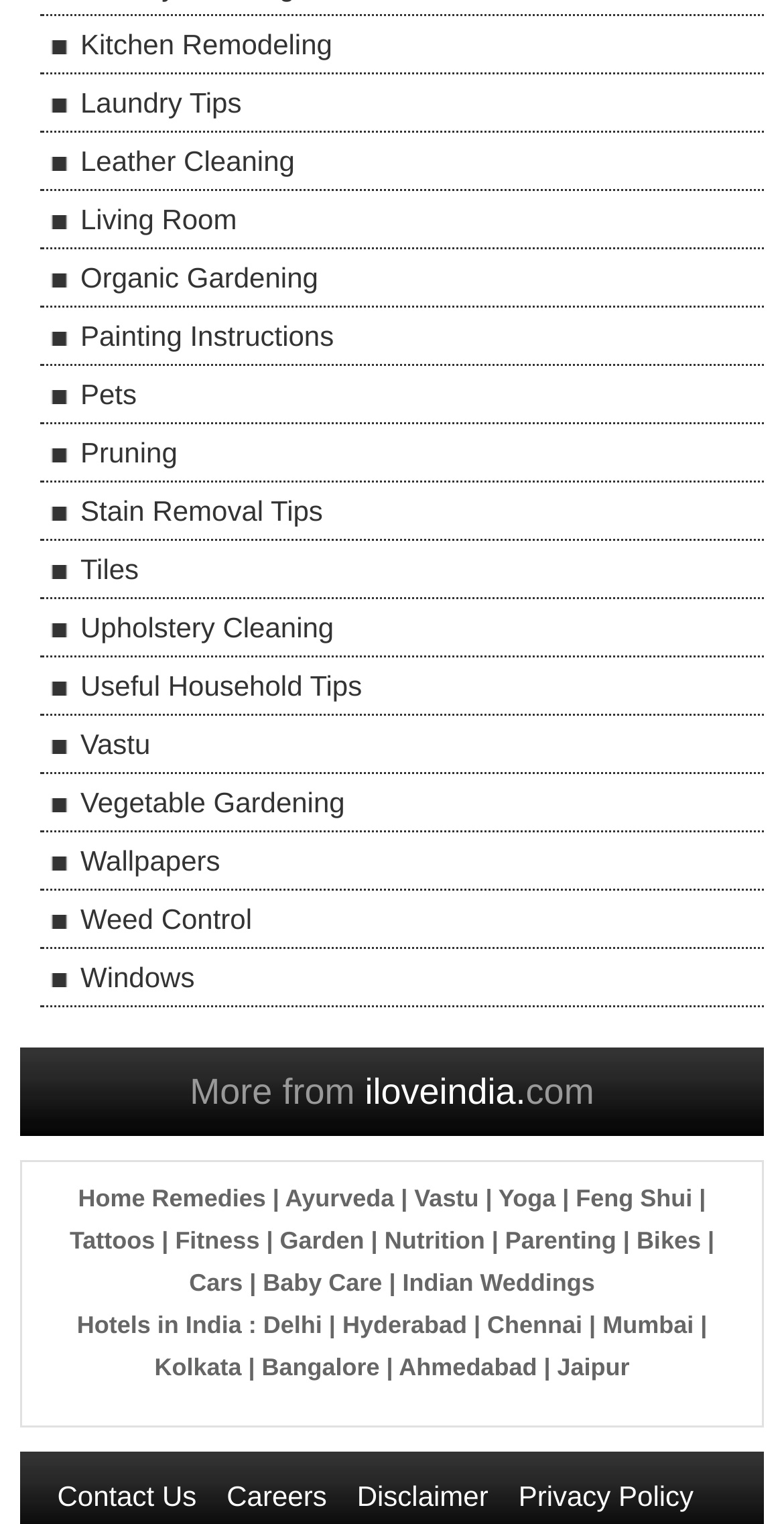Determine the bounding box coordinates for the area that should be clicked to carry out the following instruction: "Click on Kitchen Remodeling".

[0.051, 0.011, 1.0, 0.049]